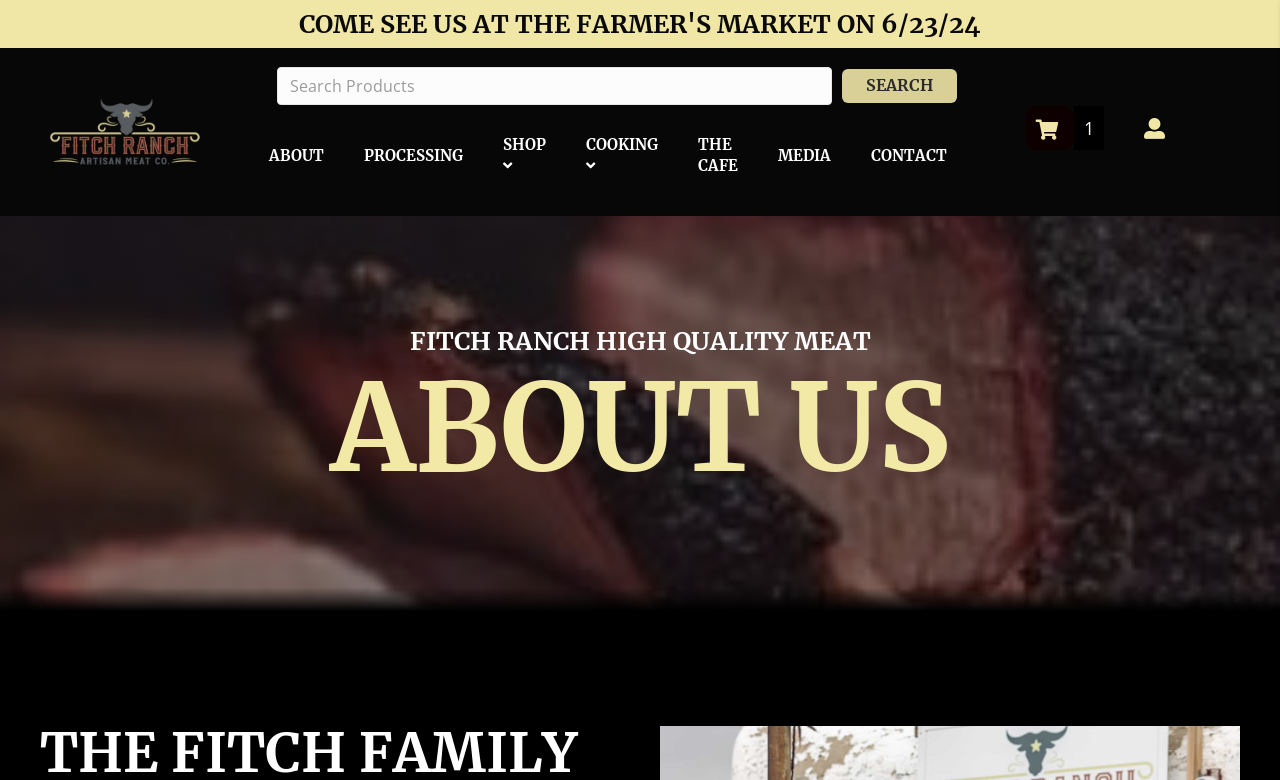What is the date of the farmer's market event?
Carefully analyze the image and provide a detailed answer to the question.

I found the date of the farmer's market event by looking at the heading element that says 'COME SEE US AT THE FARMER'S MARKET ON 6/23/24'.